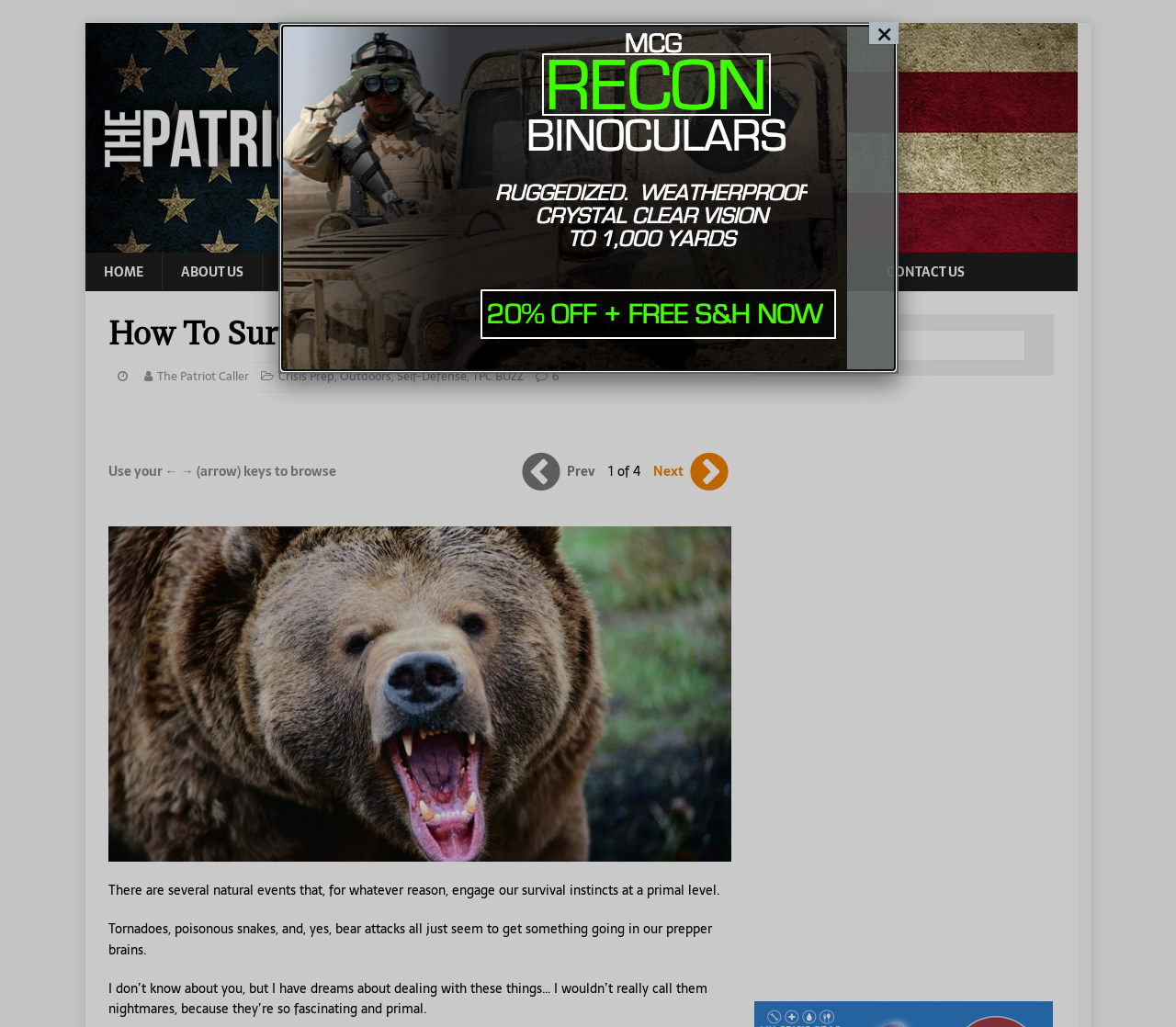What is the name of the website?
Provide an in-depth answer to the question, covering all aspects.

I determined the name of the website by looking at the top-level element 'How To Survive a Bear Attack – Patriot Caller' which suggests that 'Patriot Caller' is the name of the website.